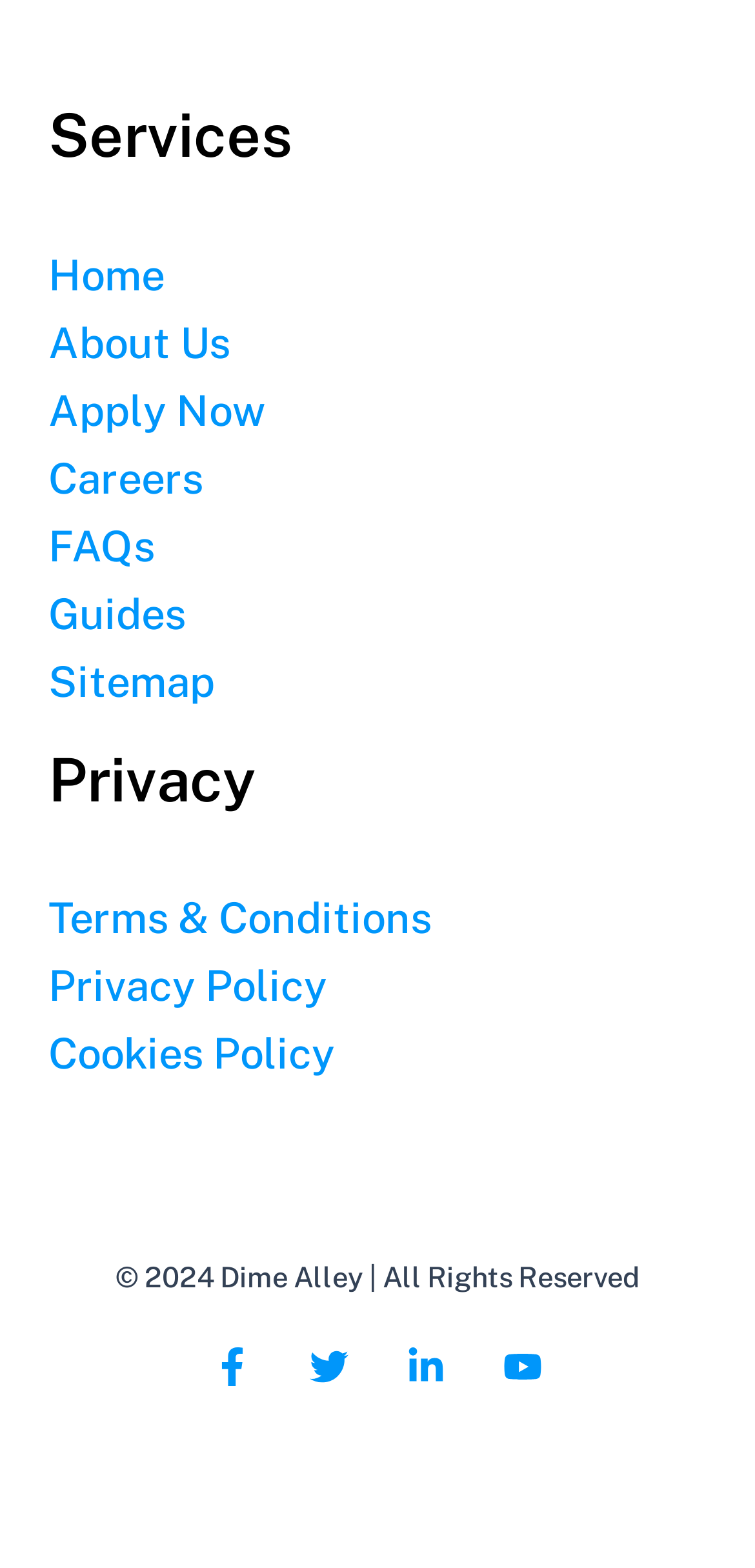Please identify the bounding box coordinates of where to click in order to follow the instruction: "visit Facebook page".

[0.282, 0.86, 0.333, 0.884]